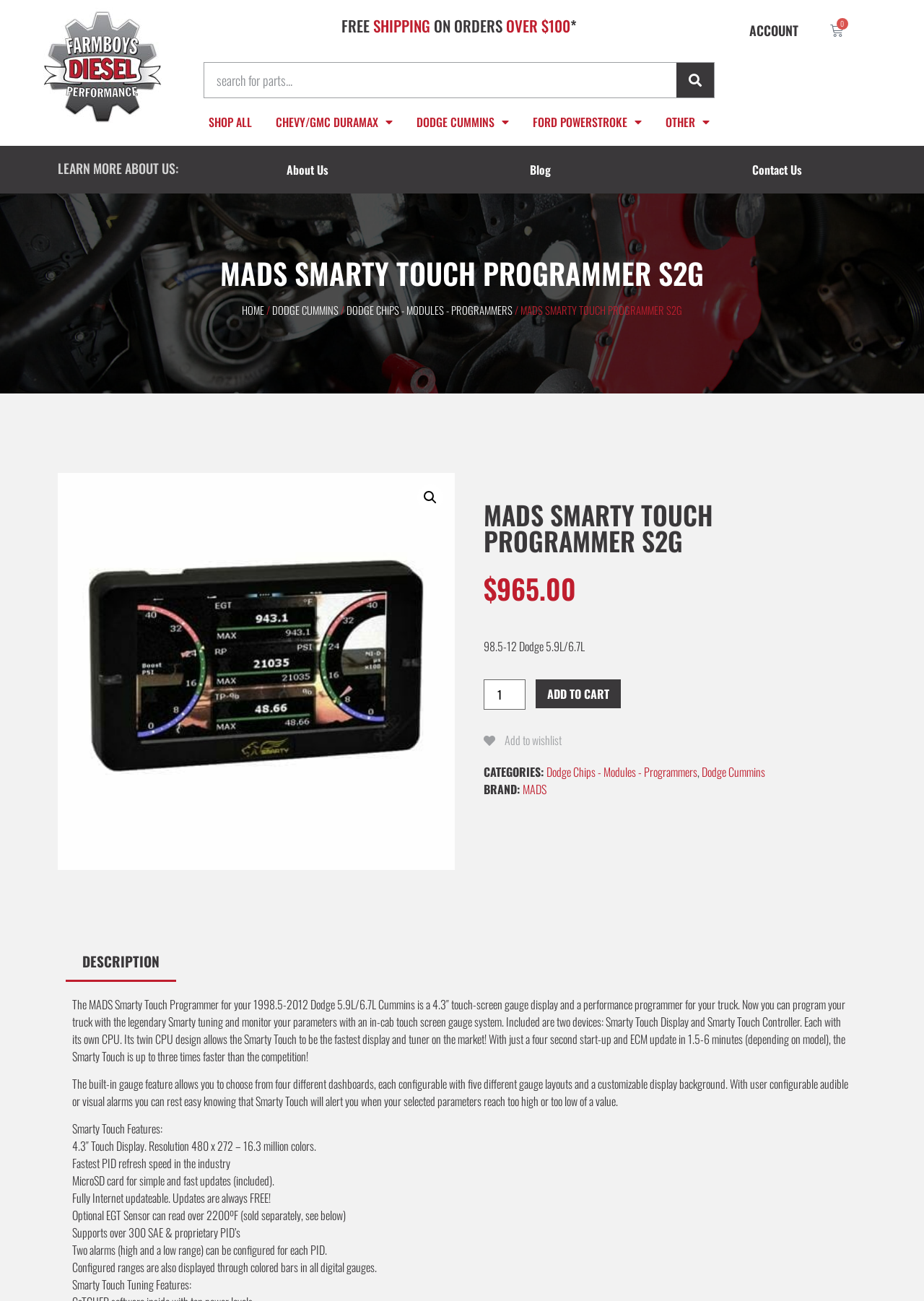Determine the bounding box coordinates of the clickable region to execute the instruction: "Click on Home". The coordinates should be four float numbers between 0 and 1, denoted as [left, top, right, bottom].

None